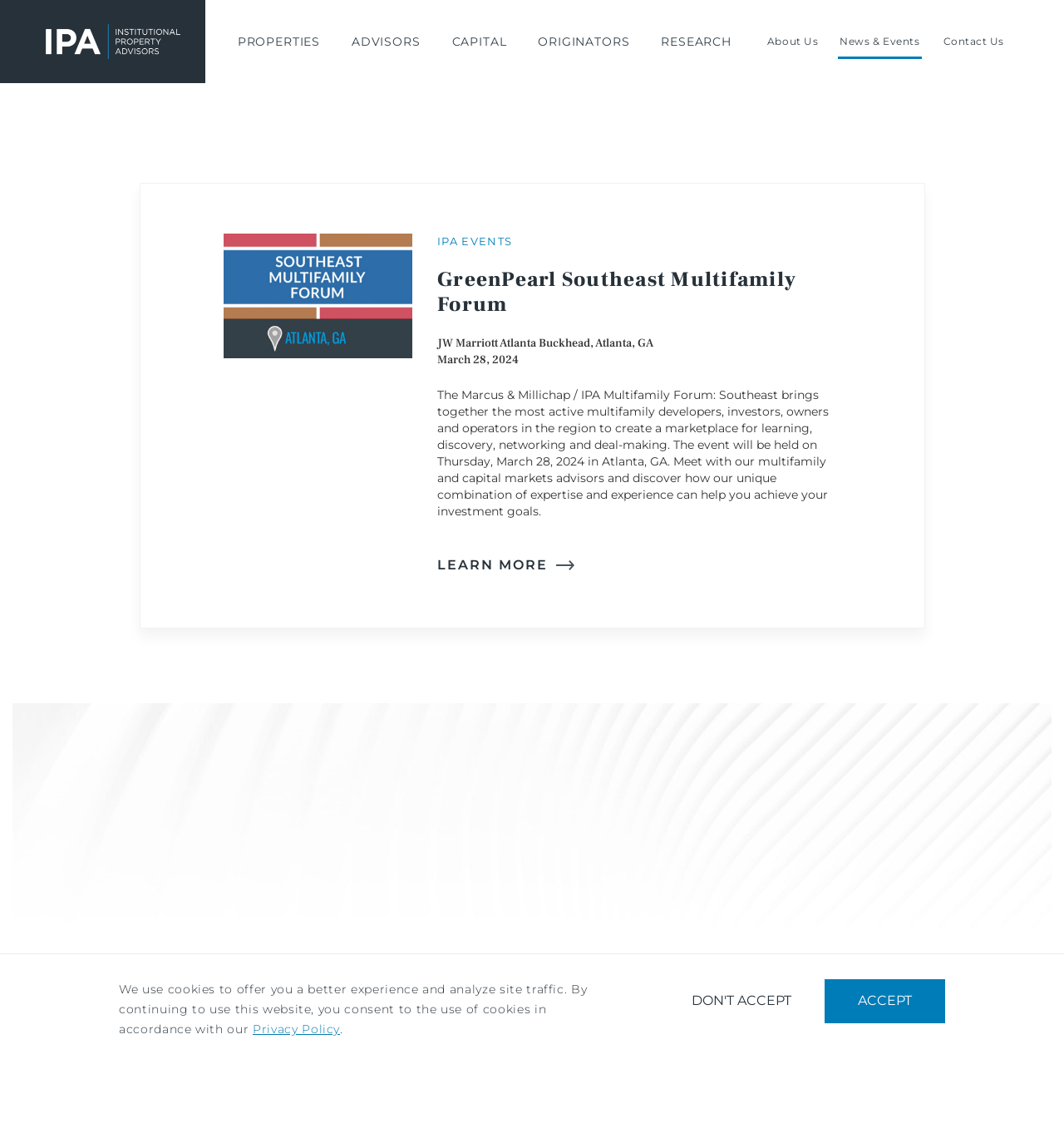What is the purpose of the event mentioned on the webpage?
Using the image as a reference, answer with just one word or a short phrase.

Multifamily Forum